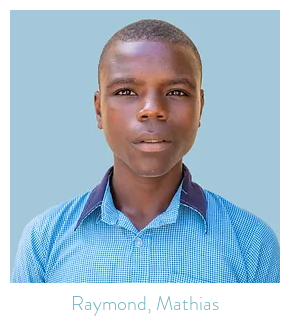Use a single word or phrase to answer the question:
What type of pattern is on the boy's shirt?

Checkered